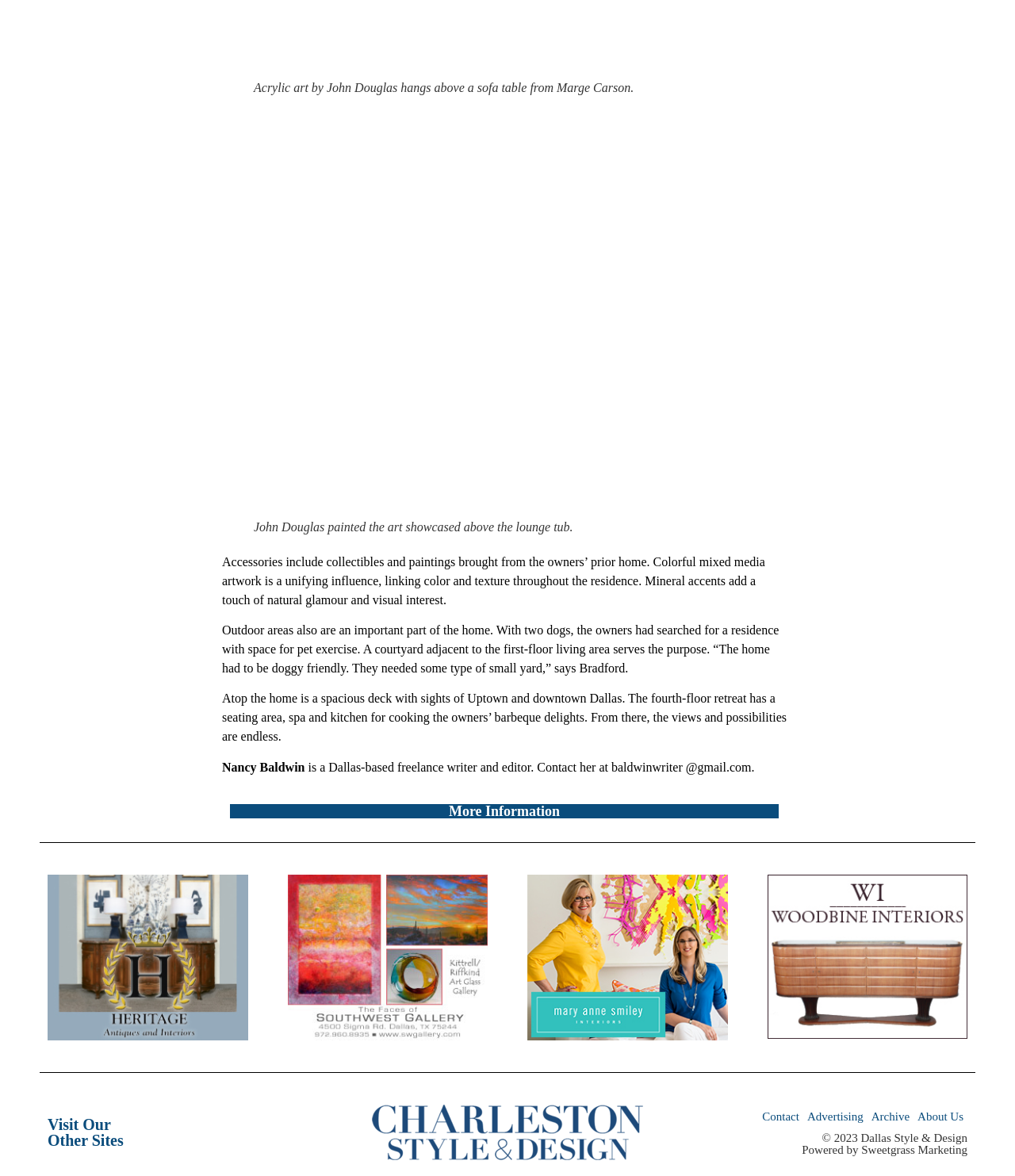What is above the sofa table?
Please provide a single word or phrase answer based on the image.

Acrylic art